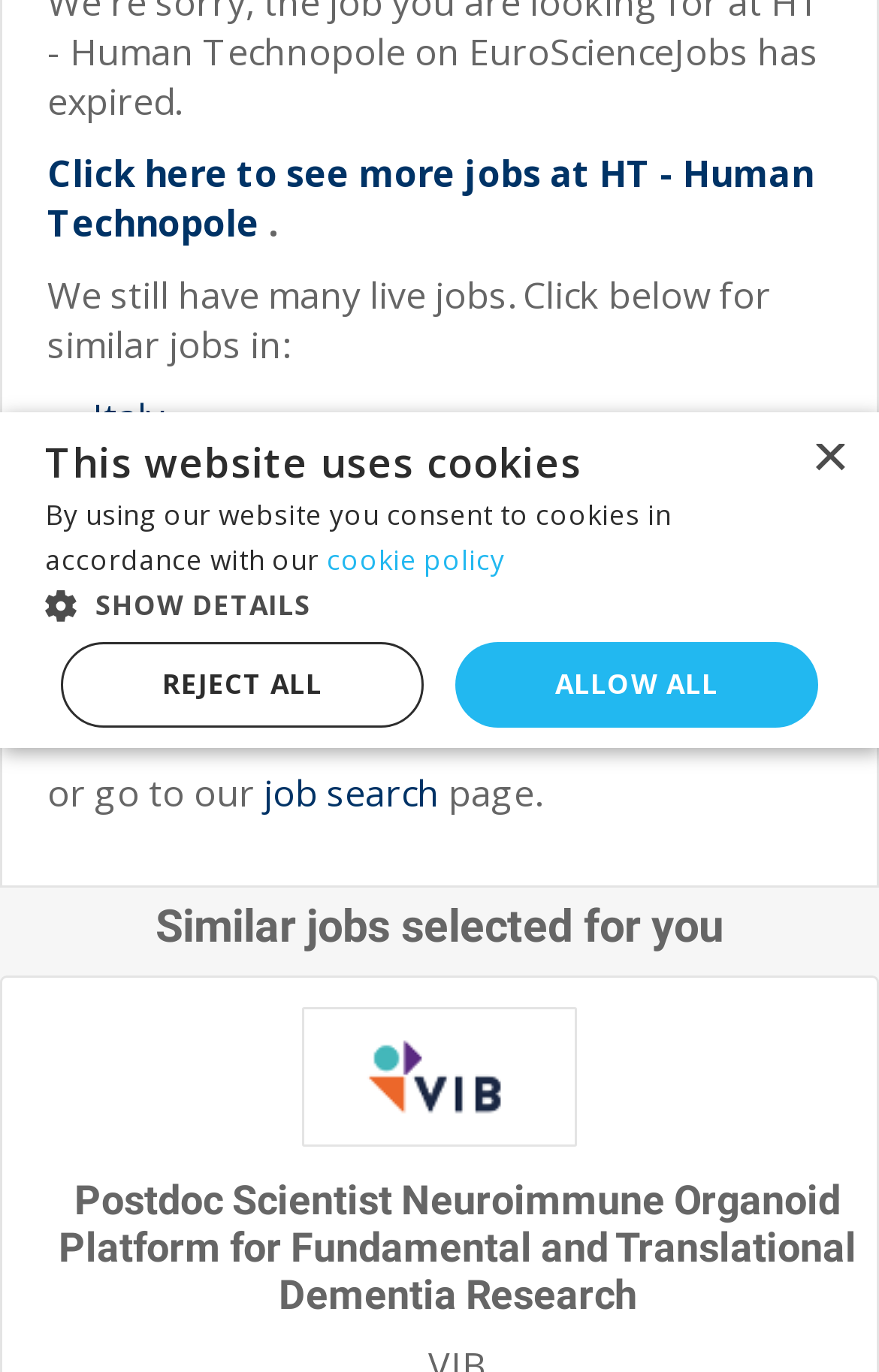Predict the bounding box for the UI component with the following description: "Biomedical and Physiology".

[0.105, 0.374, 0.615, 0.41]